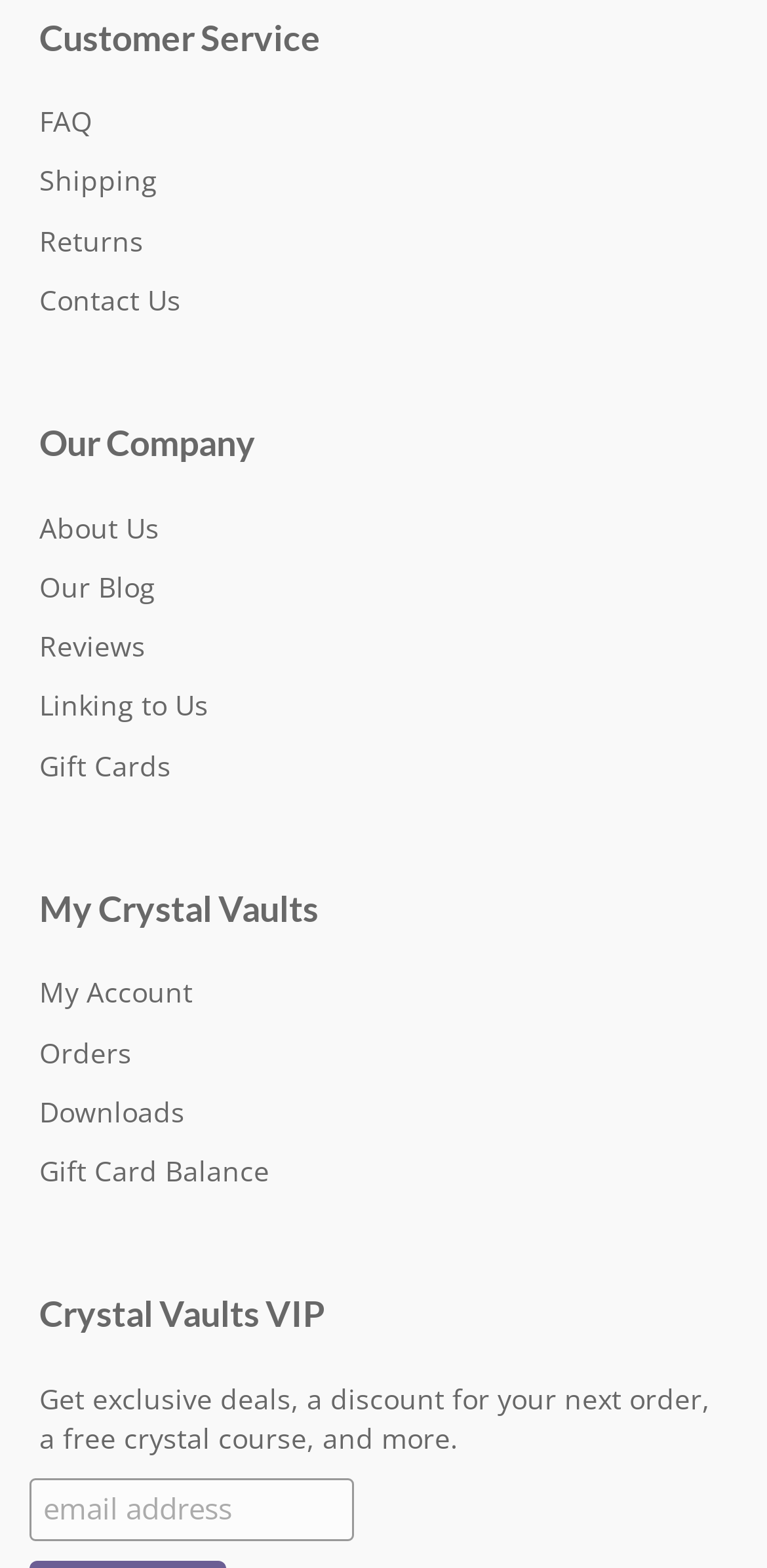Determine the bounding box coordinates of the section to be clicked to follow the instruction: "Read related post 1". The coordinates should be given as four float numbers between 0 and 1, formatted as [left, top, right, bottom].

None